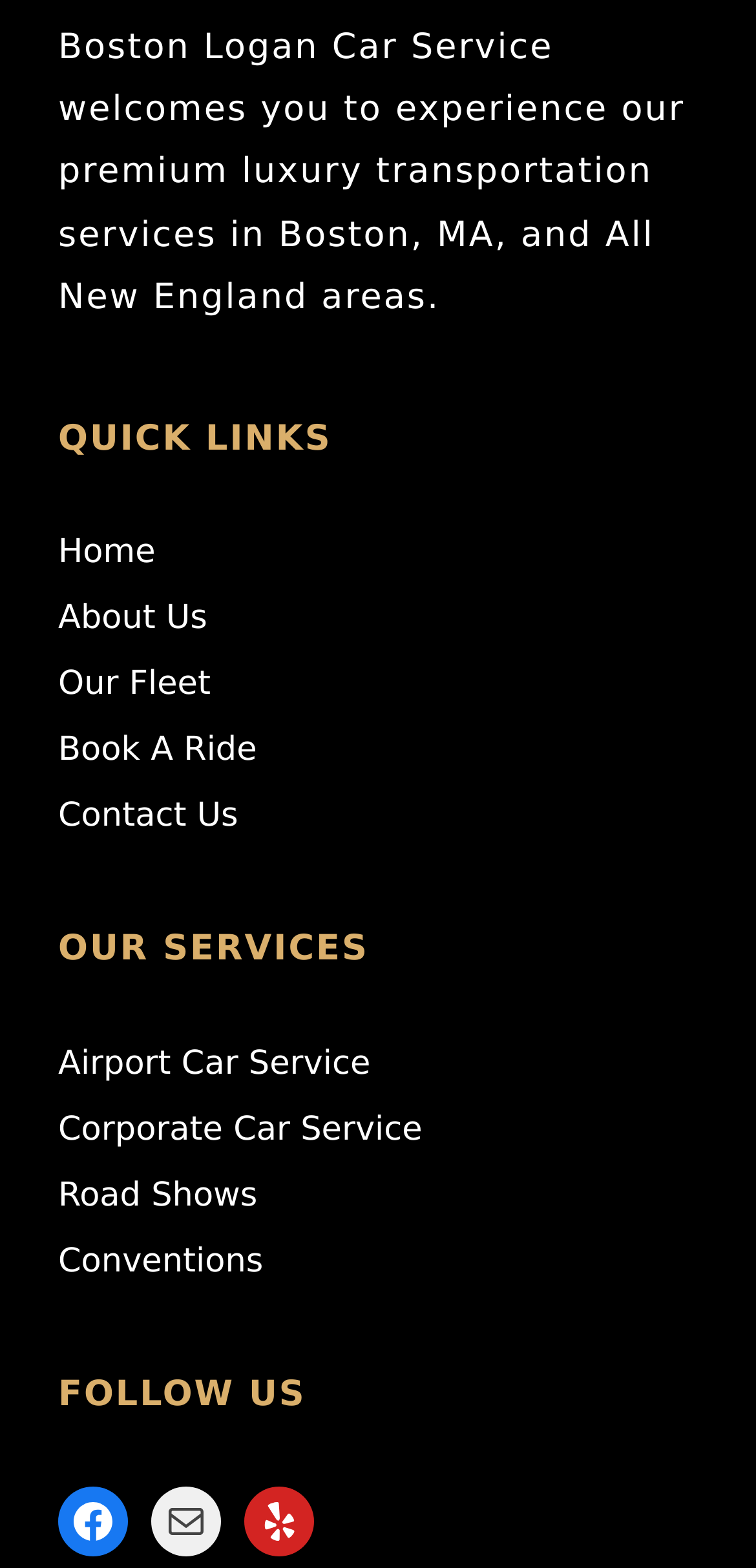Could you highlight the region that needs to be clicked to execute the instruction: "Learn about our corporate car service"?

[0.077, 0.708, 0.559, 0.733]